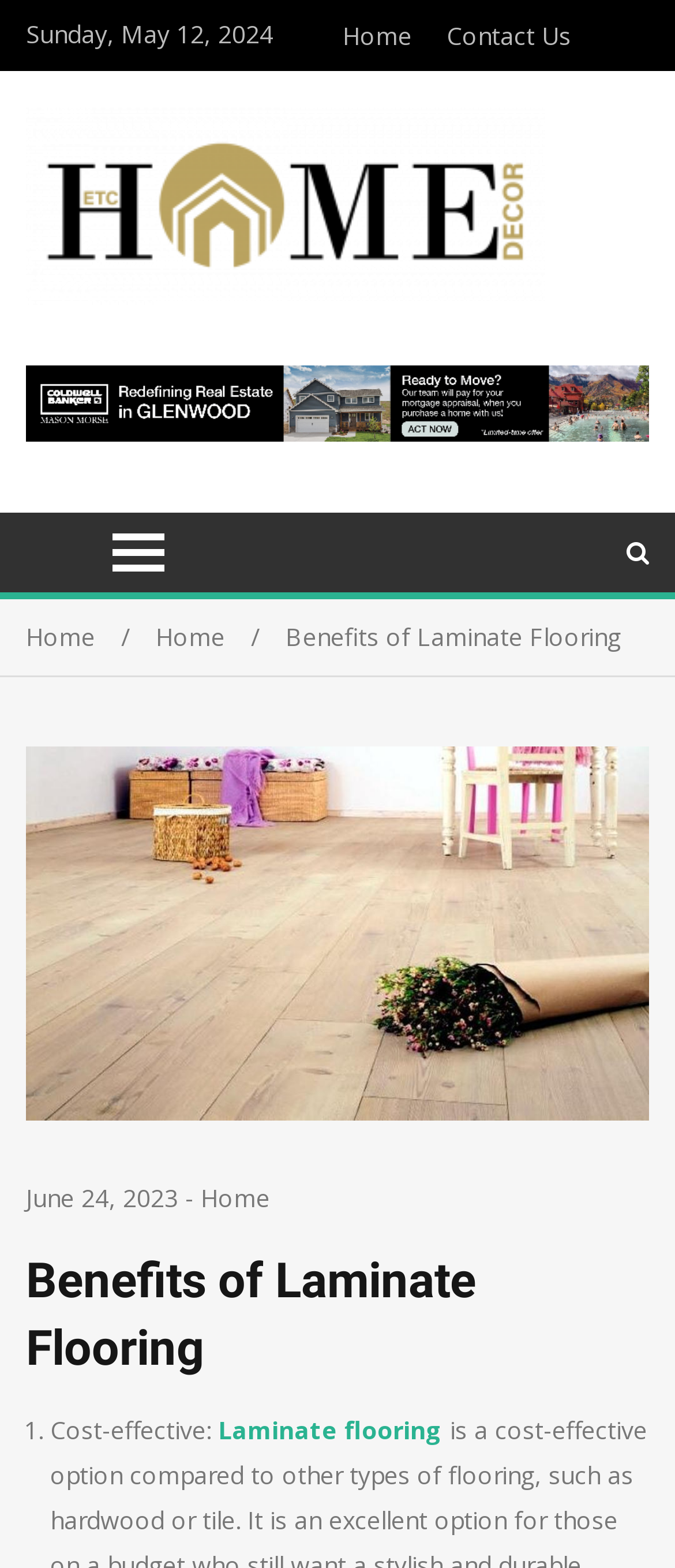Can you give a detailed response to the following question using the information from the image? What is the first benefit of laminate flooring?

I found the first benefit of laminate flooring by looking at the list marker '1.' and the static text 'Cost-effective:' which is located below the header 'Benefits of Laminate Flooring'.